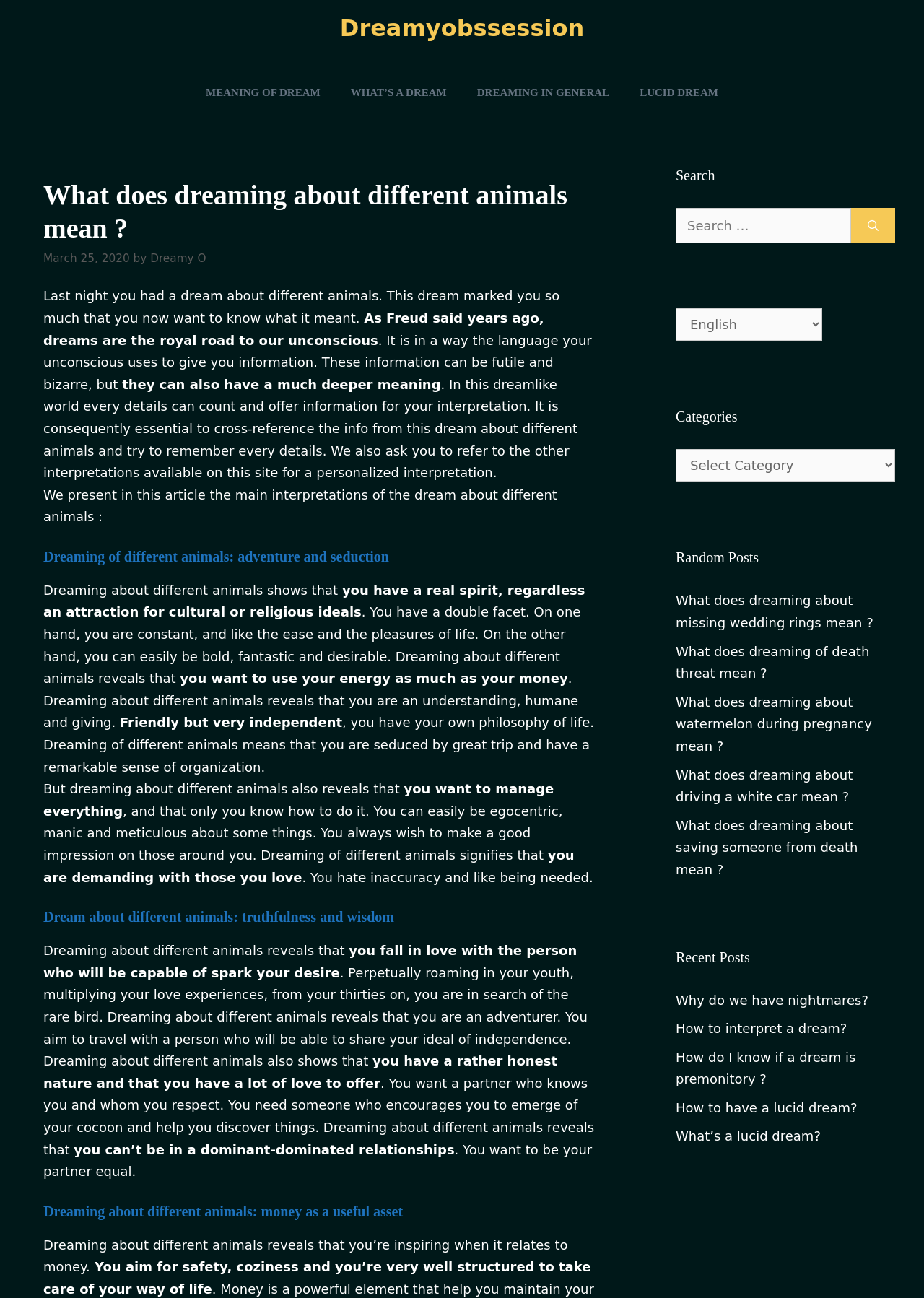Find the coordinates for the bounding box of the element with this description: "Lucid dream".

[0.676, 0.044, 0.794, 0.099]